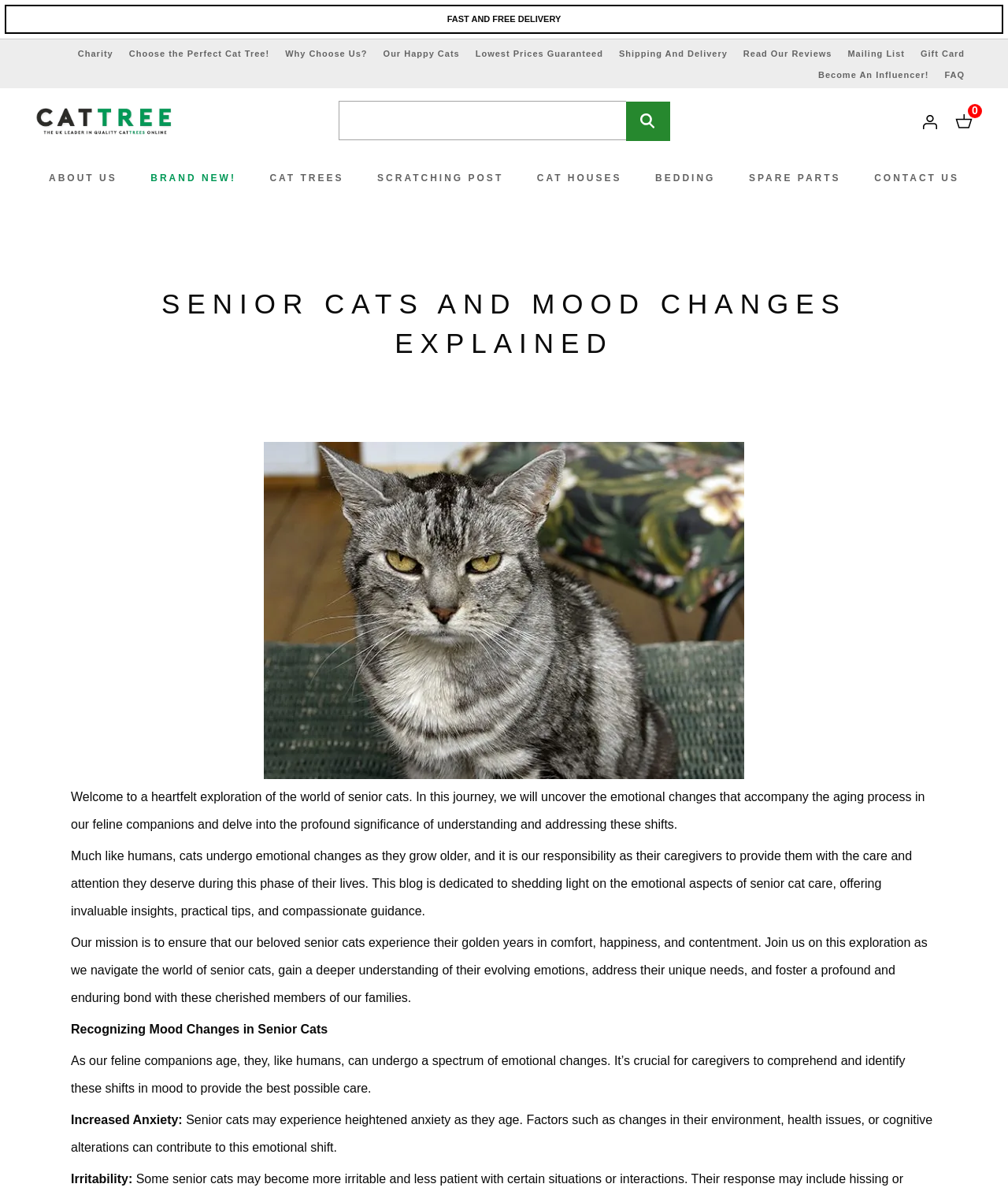How many categories of cat products are listed?
Your answer should be a single word or phrase derived from the screenshot.

3